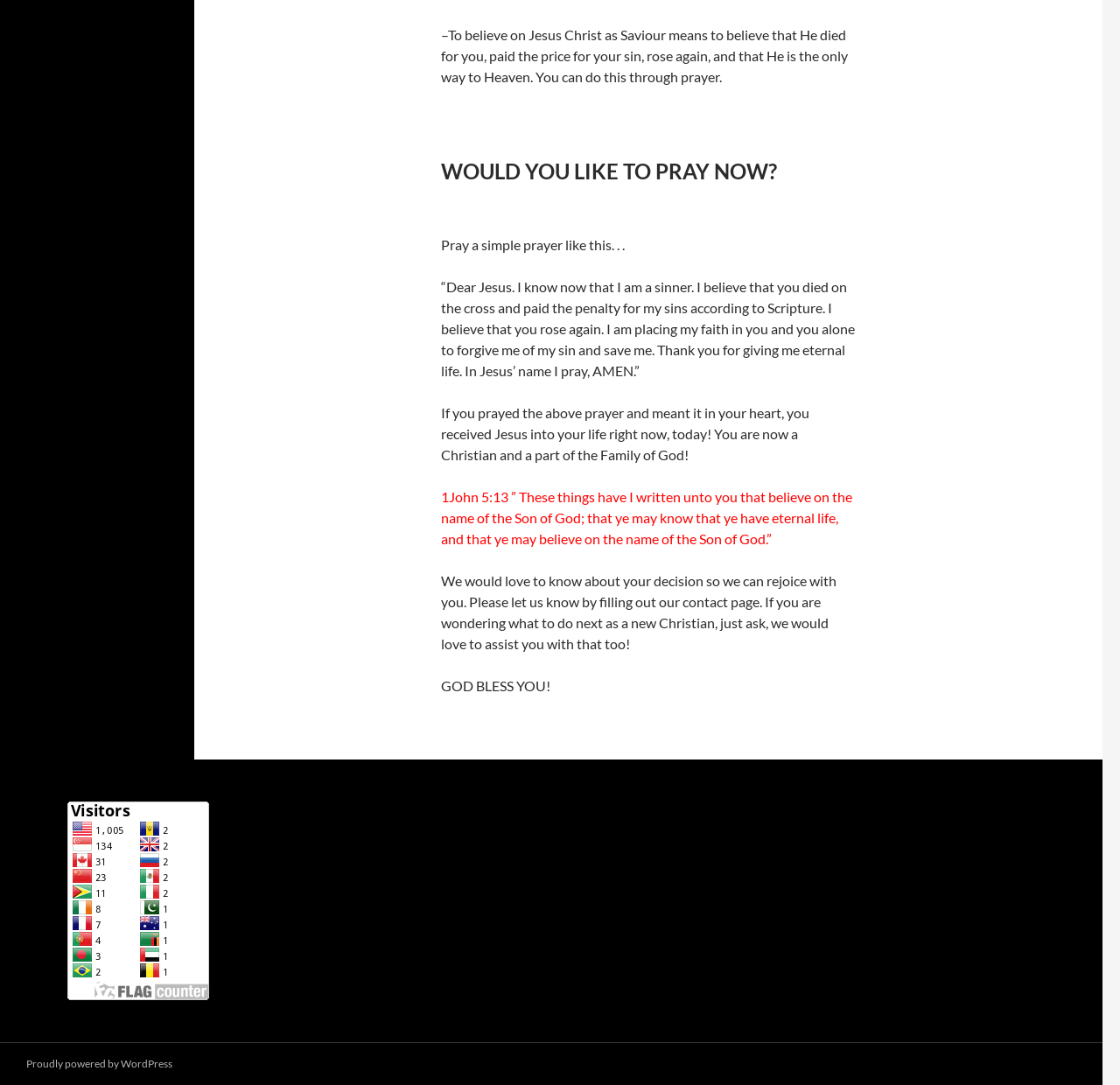What is the call to action after praying?
Utilize the information in the image to give a detailed answer to the question.

After praying the prayer, the webpage encourages the individual to let them know about their decision by filling out their contact page, and also offers assistance for what to do next as a new Christian.